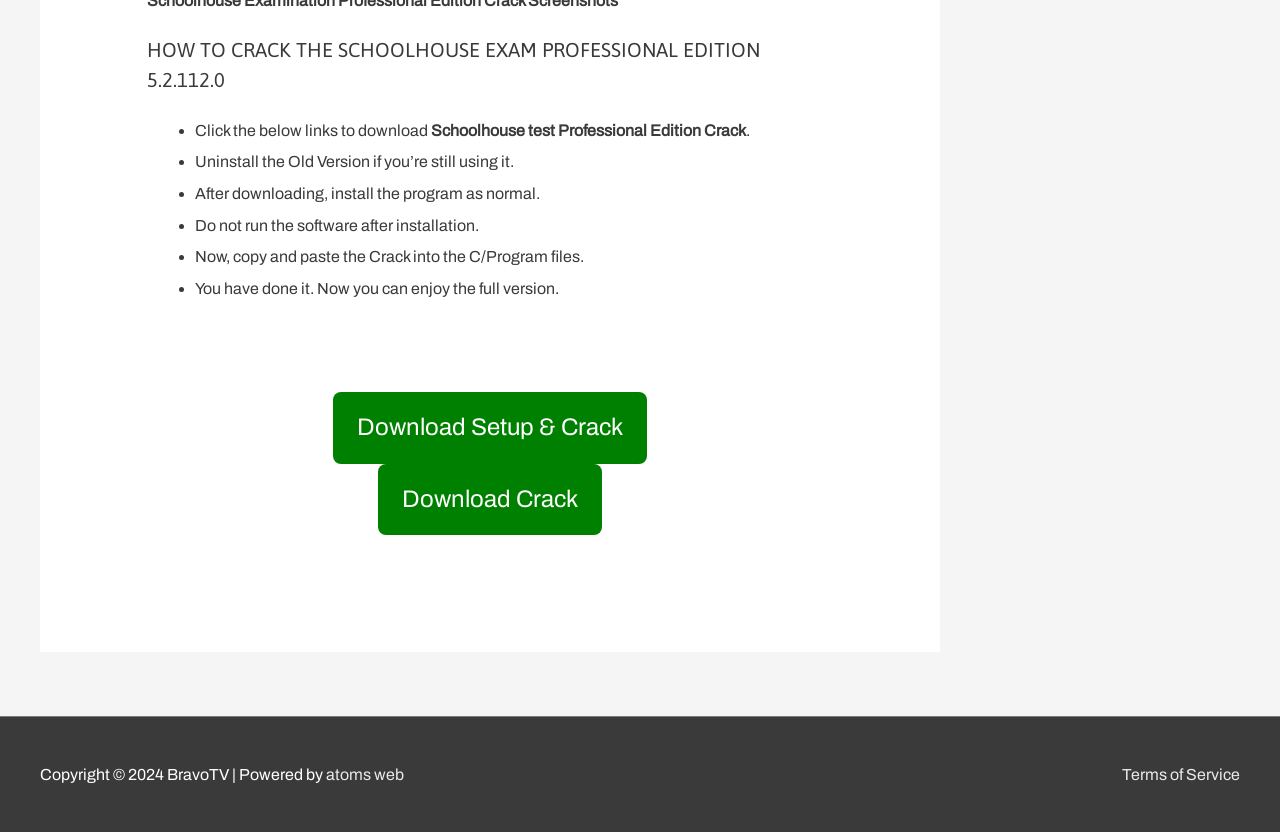Can you find the bounding box coordinates for the UI element given this description: "Terms of Service"? Provide the coordinates as four float numbers between 0 and 1: [left, top, right, bottom].

[0.864, 0.92, 0.969, 0.941]